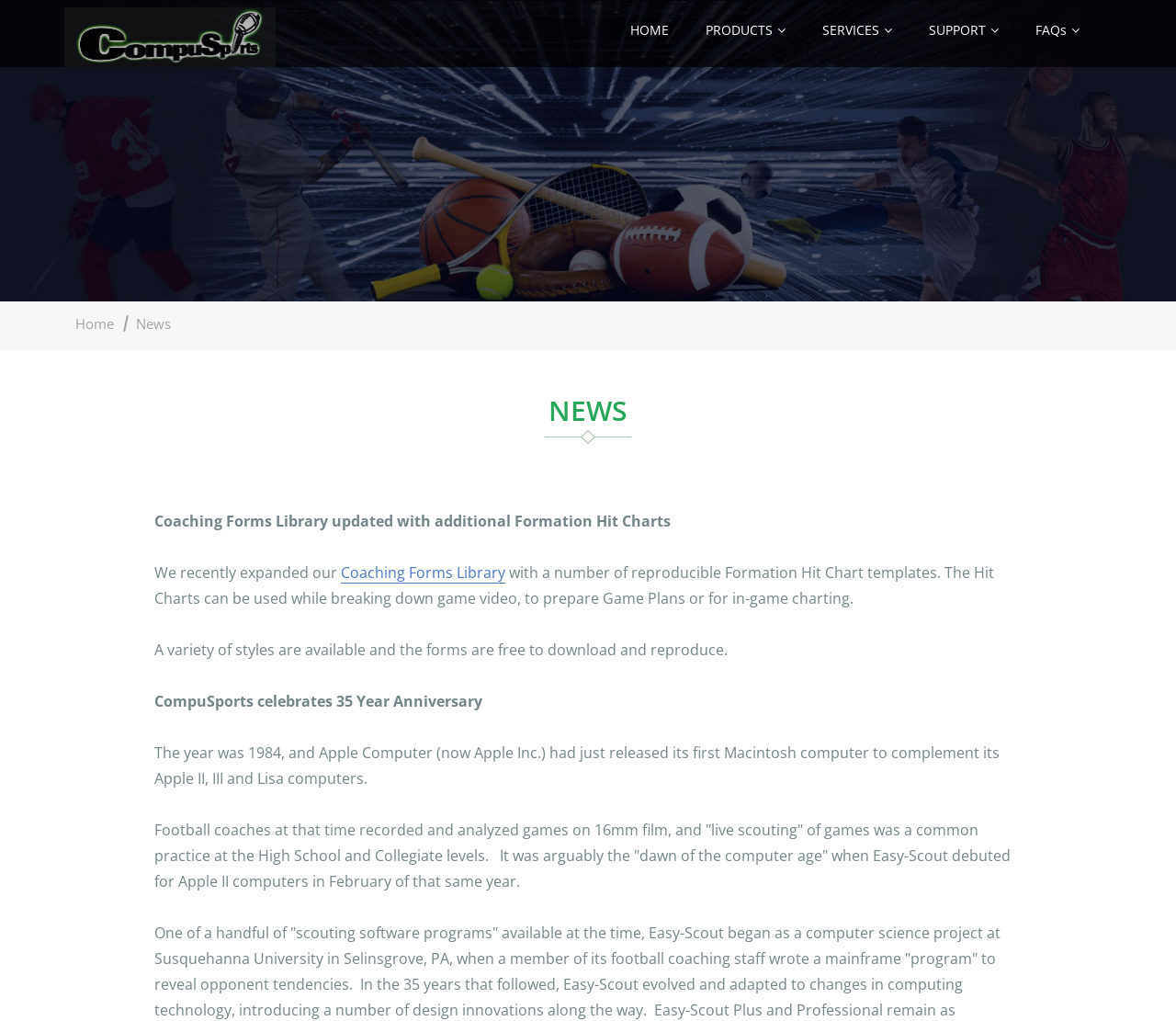Provide a one-word or short-phrase response to the question:
What is the name of the library updated with additional Formation Hit Charts?

Coaching Forms Library